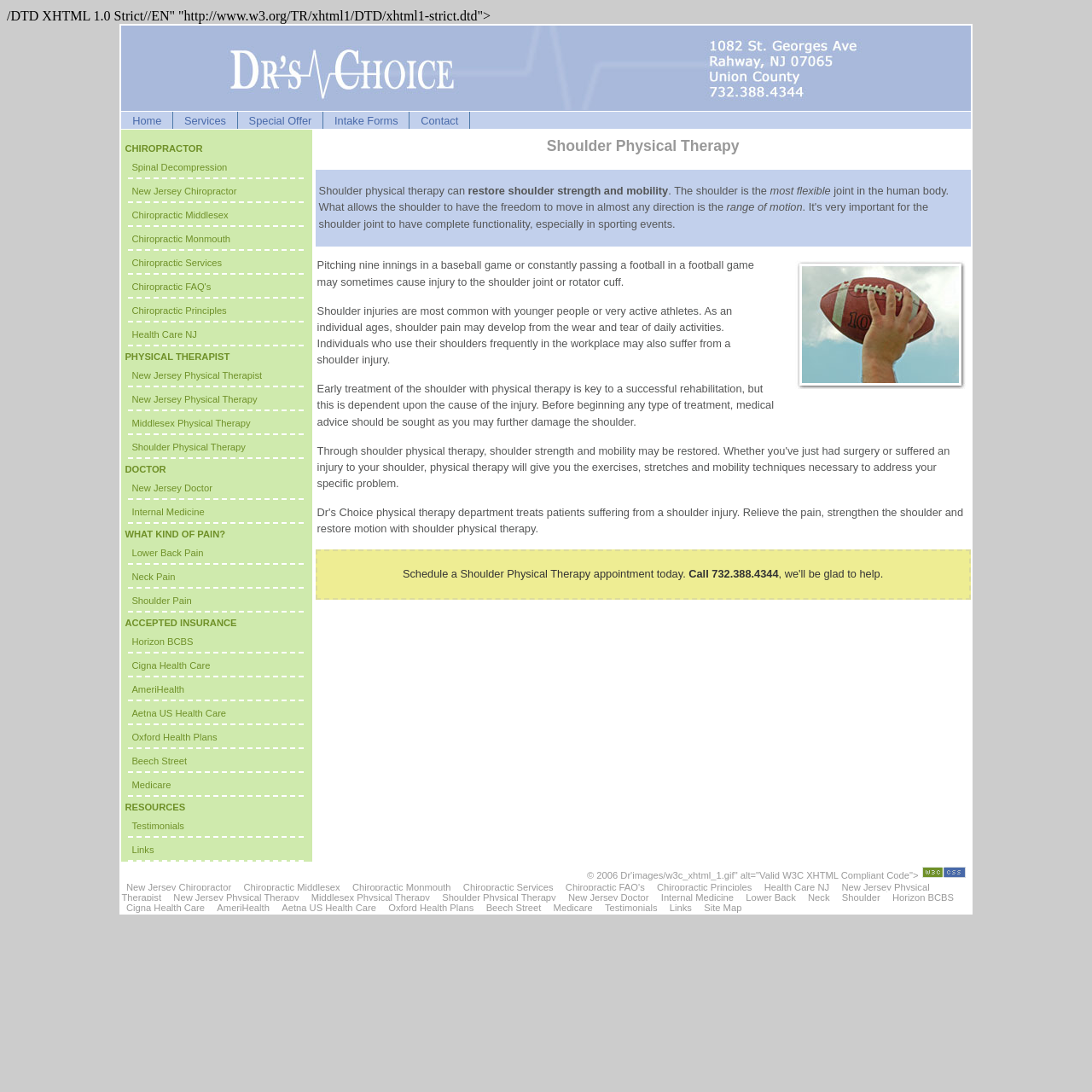Find the bounding box coordinates for the HTML element specified by: "New Jersey Doctor".

[0.121, 0.442, 0.194, 0.452]